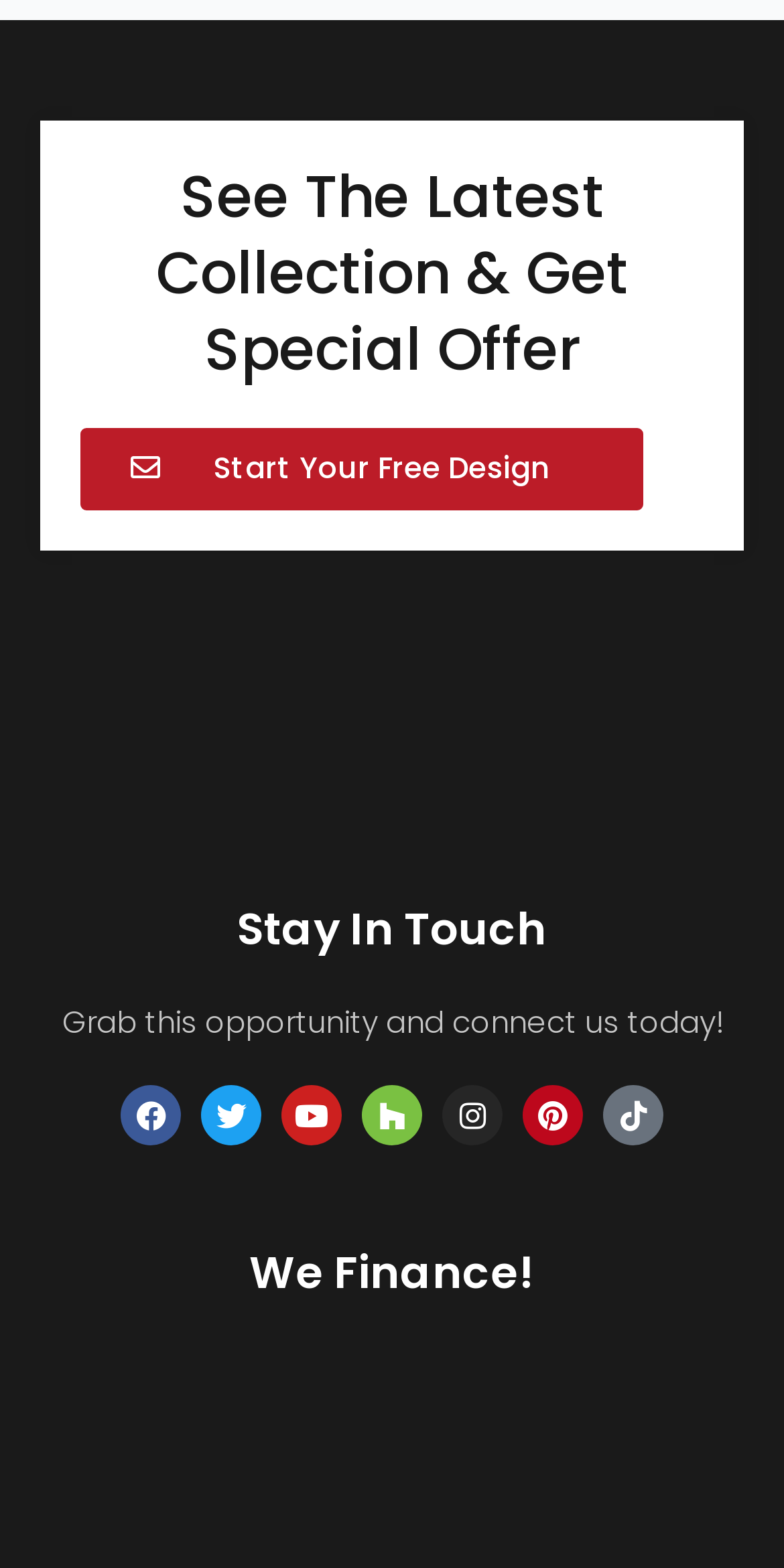What is the call-to-action on the webpage?
Look at the screenshot and respond with one word or a short phrase.

Start Your Free Design